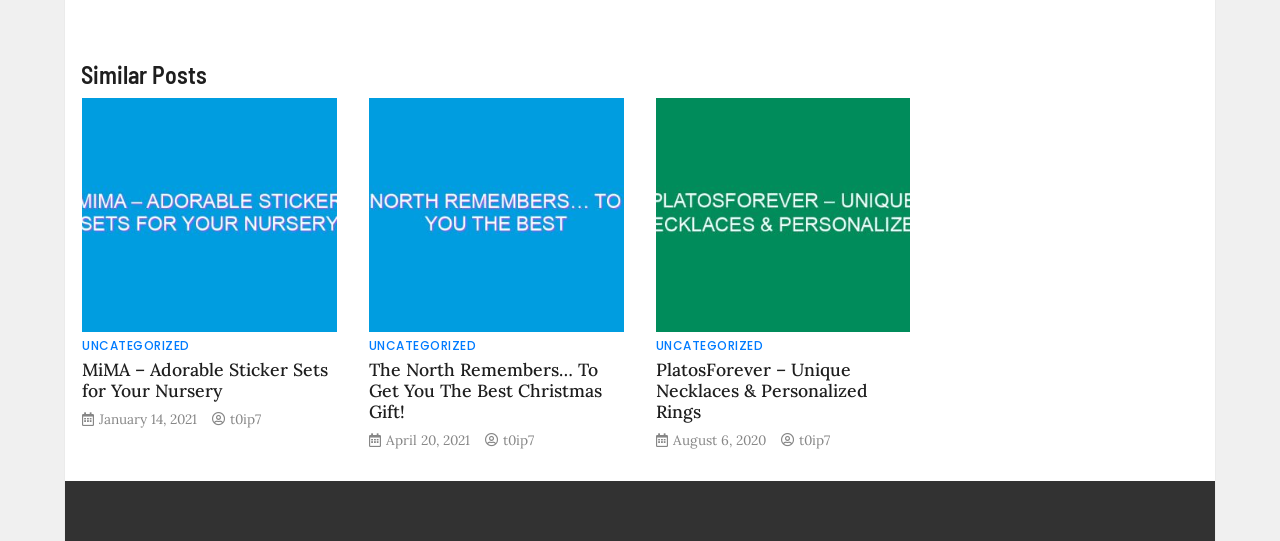When was the third article published?
Please provide a comprehensive and detailed answer to the question.

I inspected the third 'article' element [75] and found a 'link' element [372] with the text 'August 6, 2020', which indicates the publication date of the article.